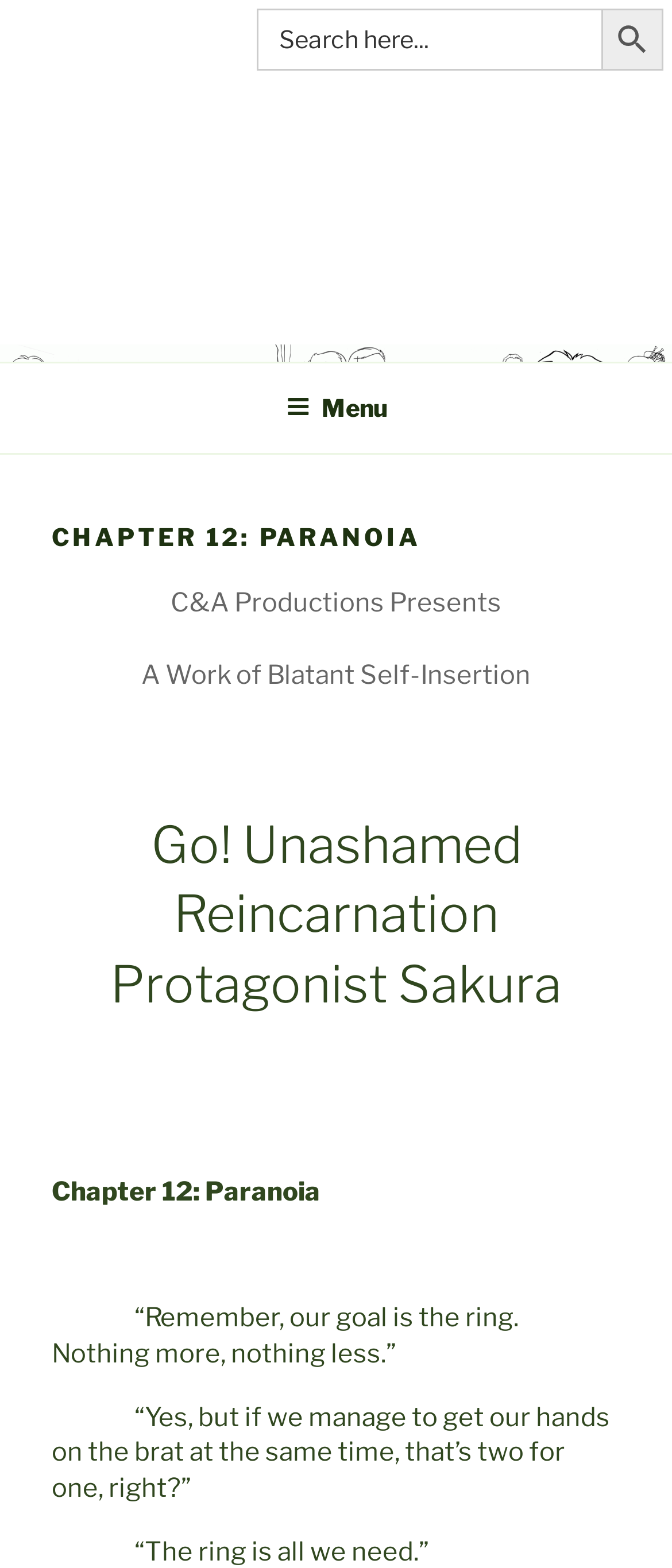Extract the bounding box coordinates for the UI element described as: "Search Button".

[0.895, 0.005, 0.987, 0.045]